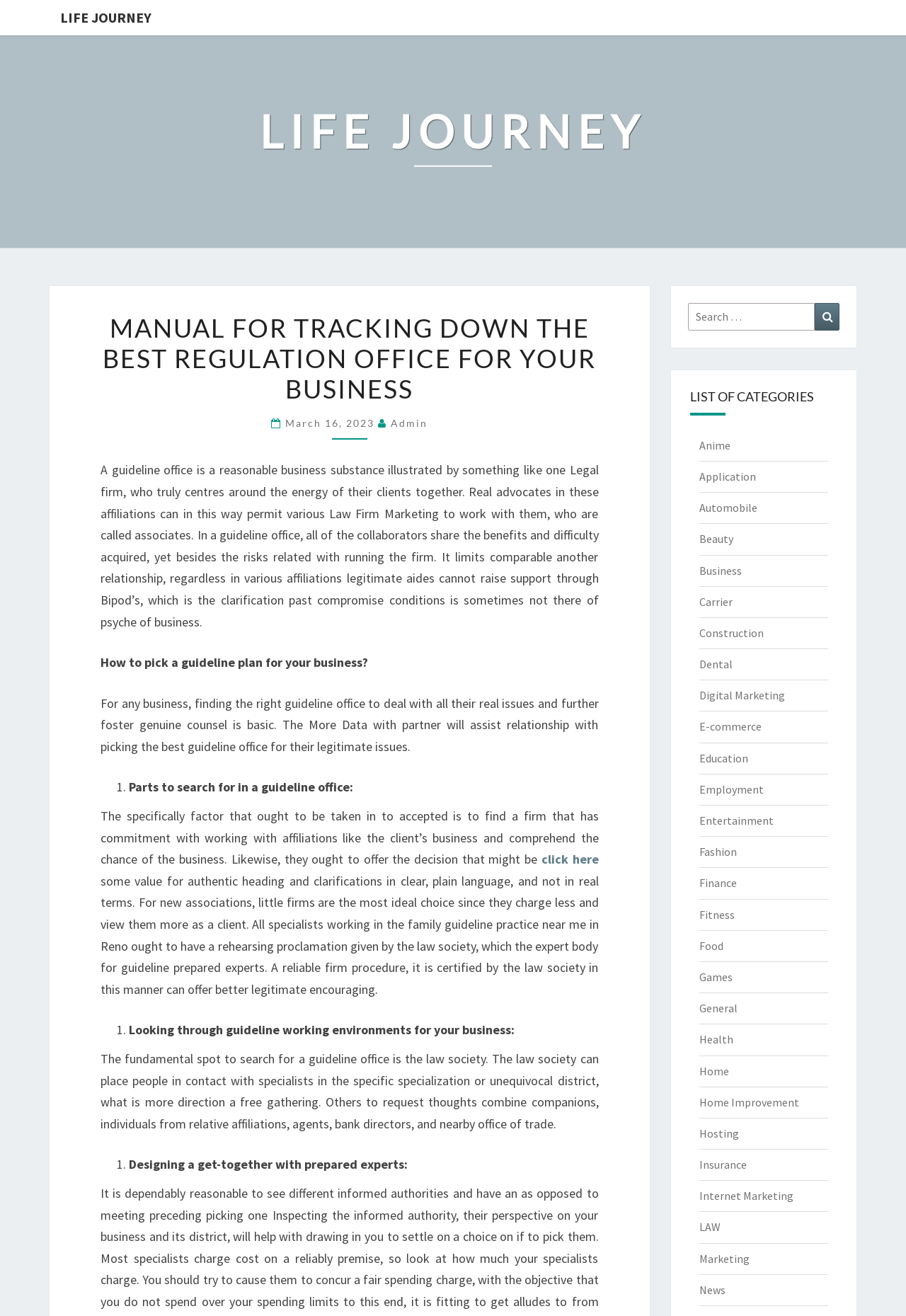Please determine the bounding box coordinates of the element's region to click in order to carry out the following instruction: "Click on the 'LIFE JOURNEY' link". The coordinates should be four float numbers between 0 and 1, i.e., [left, top, right, bottom].

[0.055, 0.0, 0.179, 0.027]